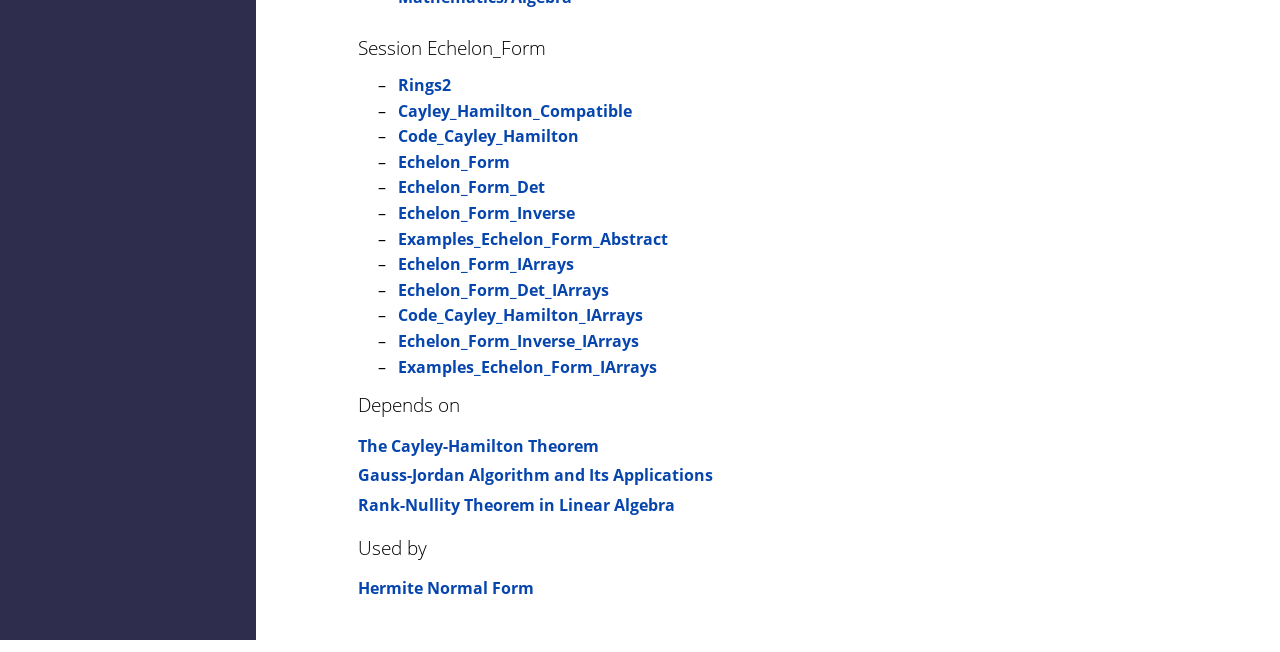Please locate the UI element described by "The Cayley-Hamilton Theorem" and provide its bounding box coordinates.

[0.28, 0.667, 0.468, 0.701]